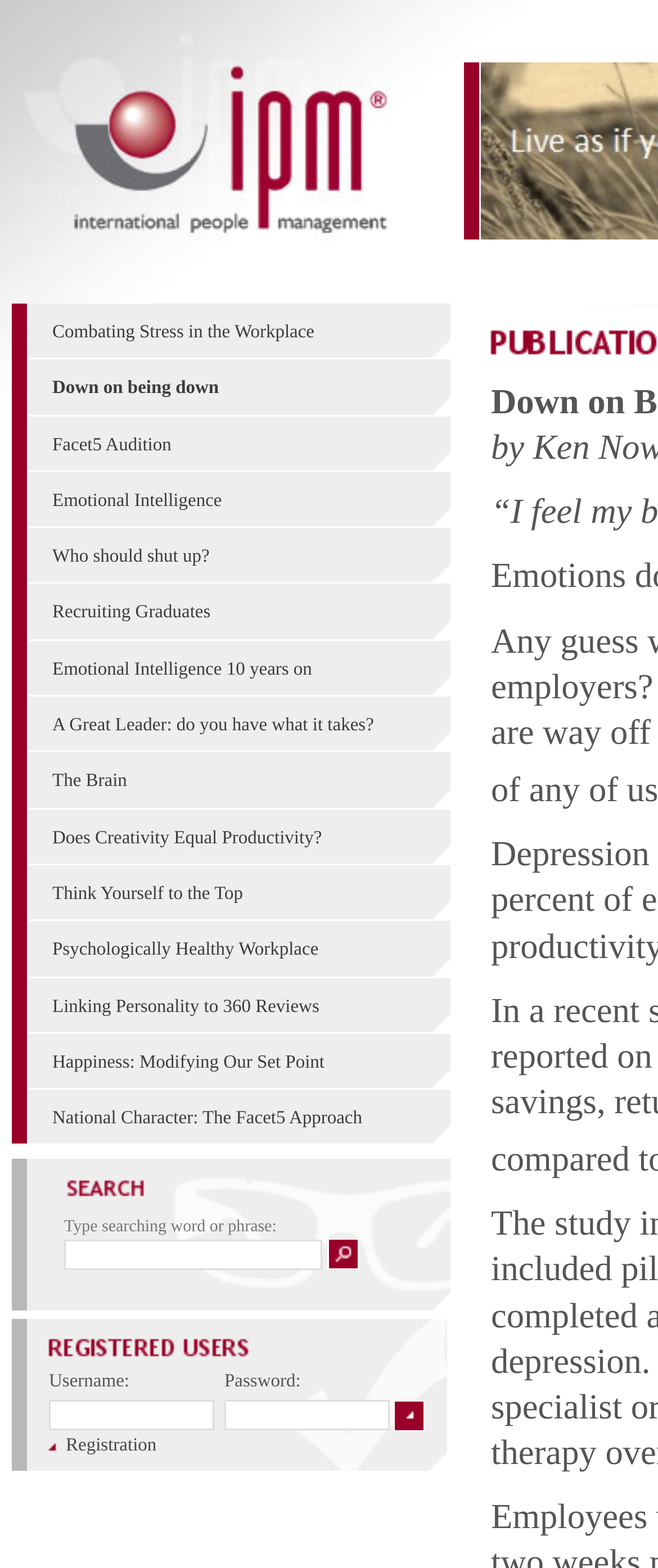Please determine the bounding box coordinates for the element that should be clicked to follow these instructions: "Visit Investment Advisors Santa Barbara".

None